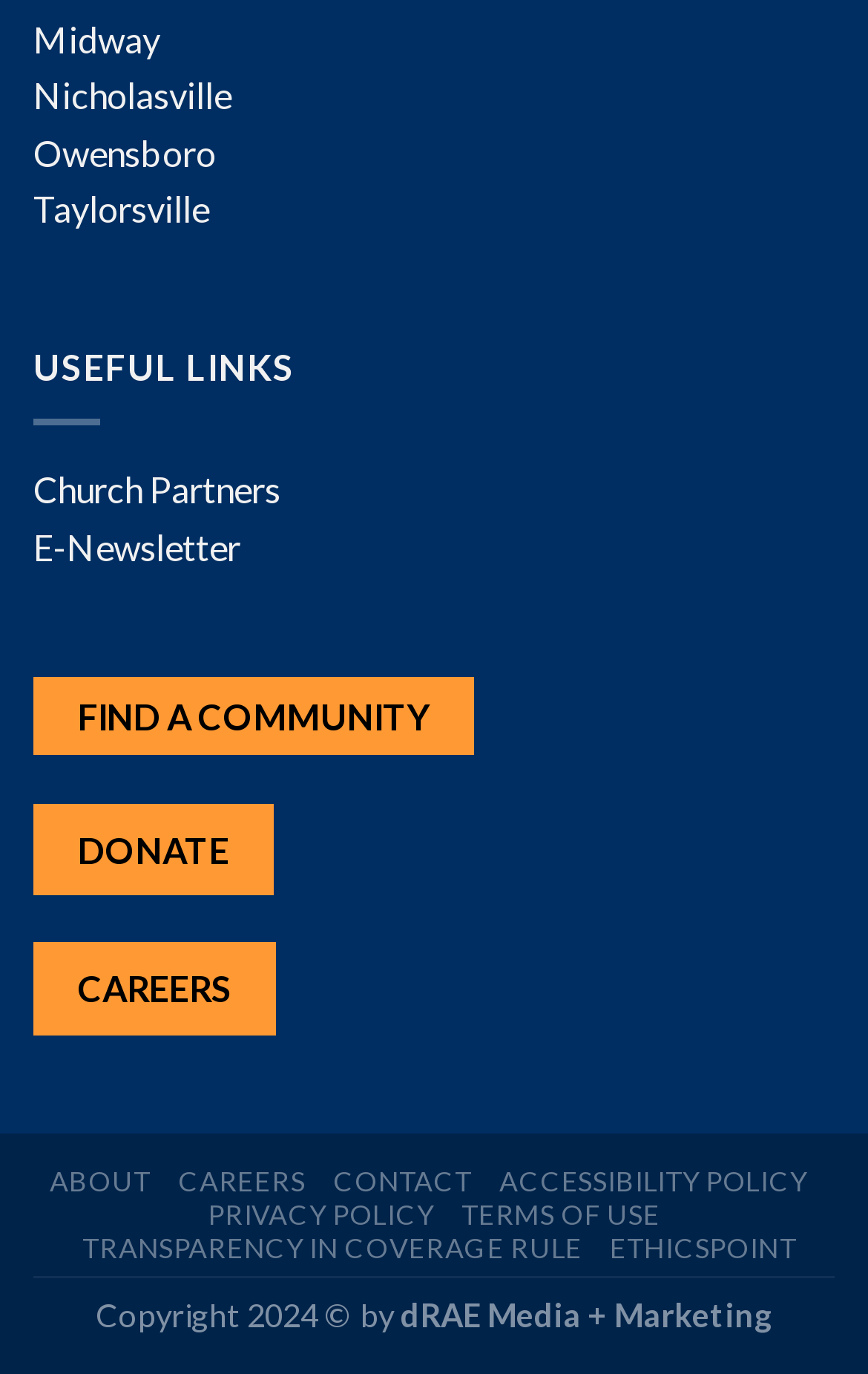Based on the visual content of the image, answer the question thoroughly: What is the company that developed the website?

I looked at the bottom of the webpage and found the copyright information, which mentions 'dRAE Media + Marketing' as the company that developed the website.